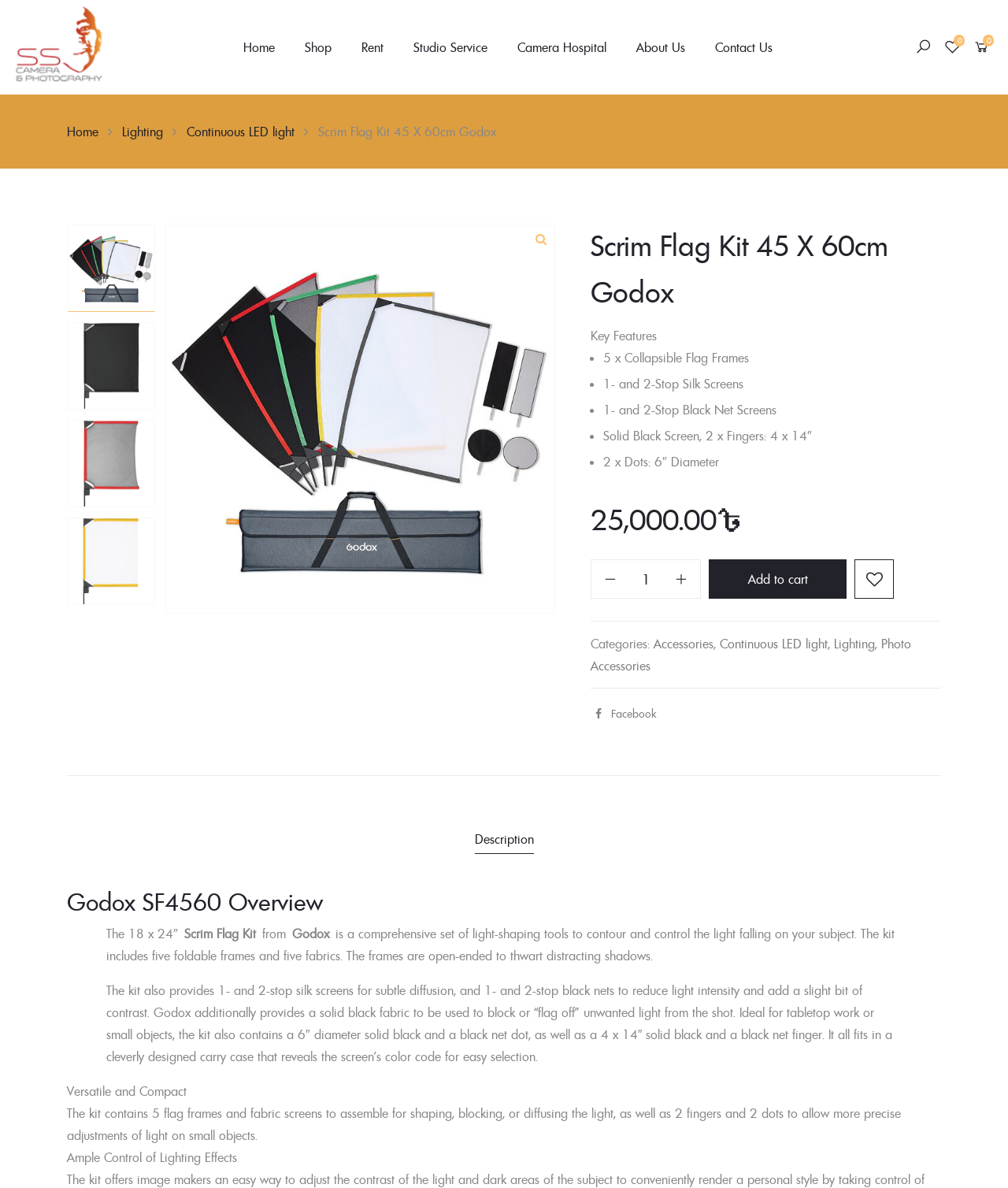Determine the bounding box coordinates for the UI element matching this description: "Rent".

[0.343, 0.009, 0.395, 0.07]